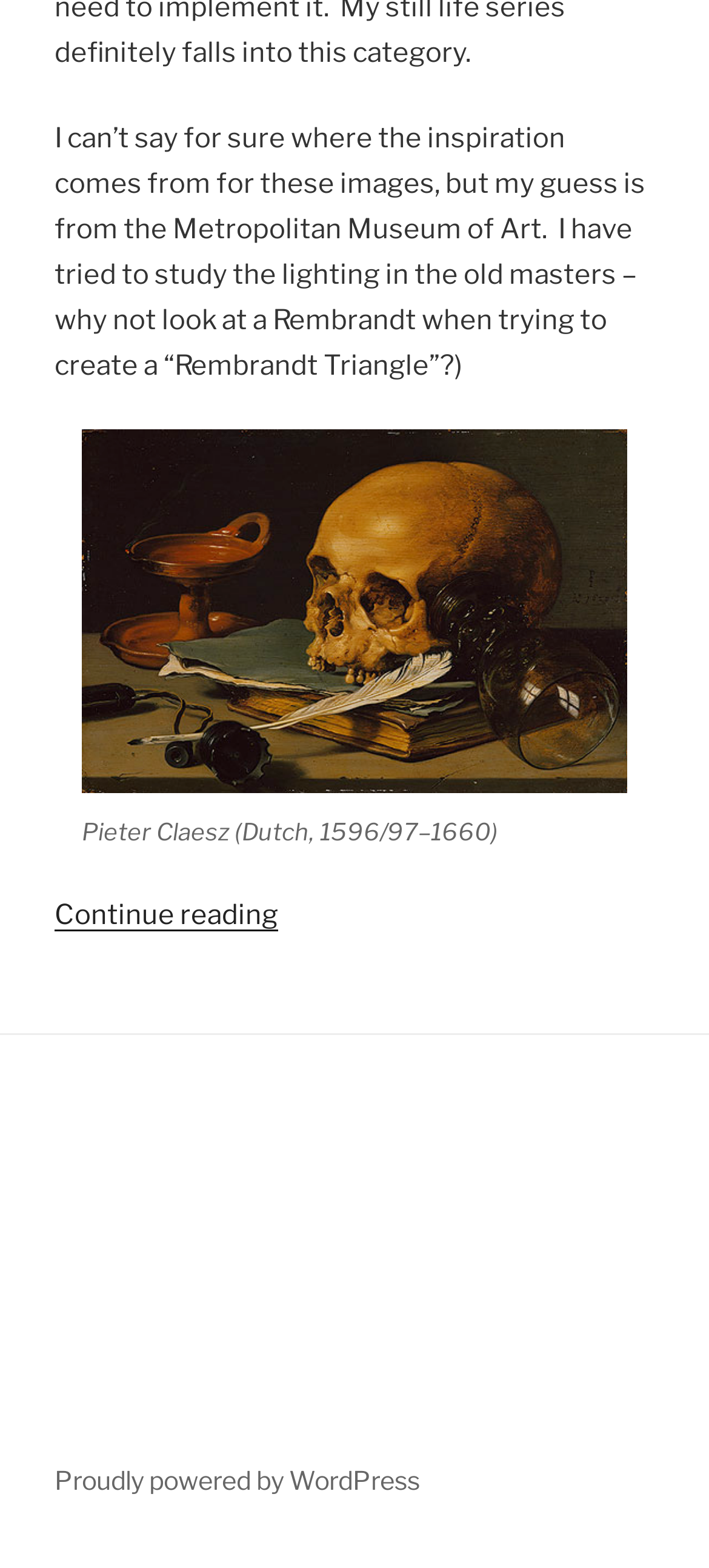Reply to the question with a single word or phrase:
What is the time period of Pieter Claesz's life?

1596/97–1660